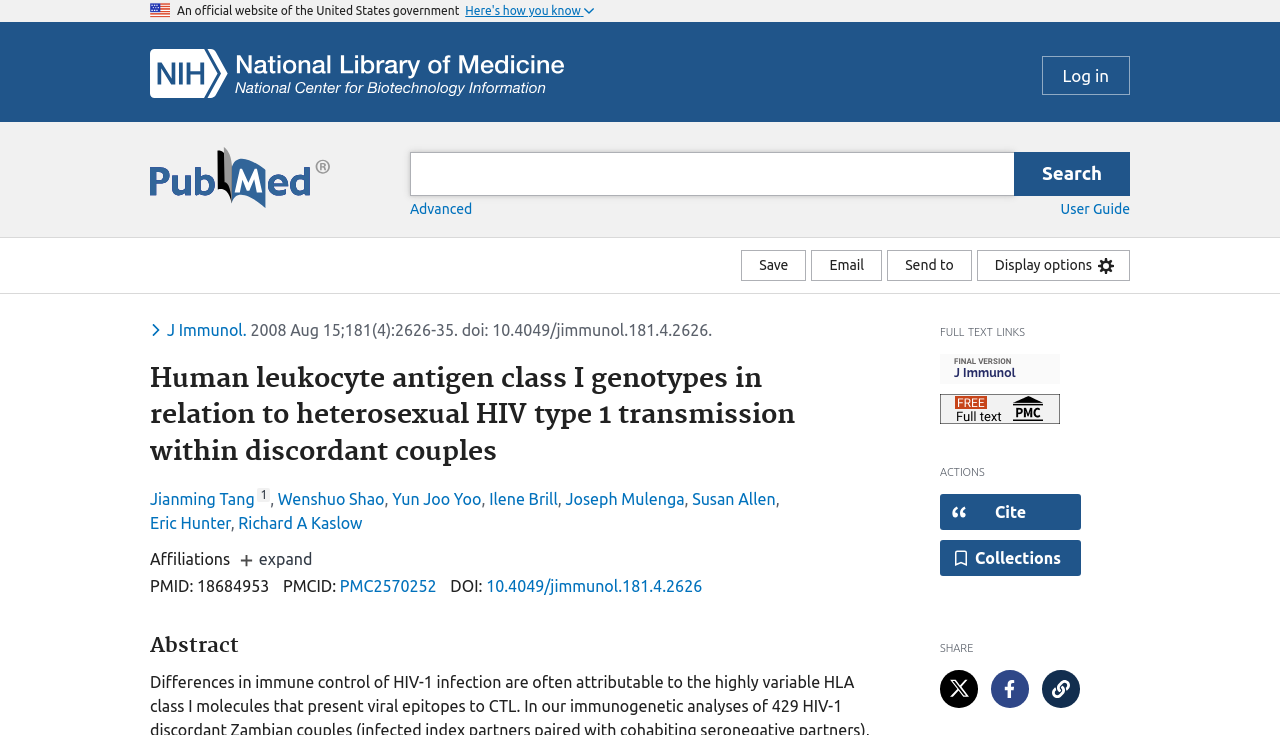Specify the bounding box coordinates of the area that needs to be clicked to achieve the following instruction: "View hanging Easter eggs with flowers".

None